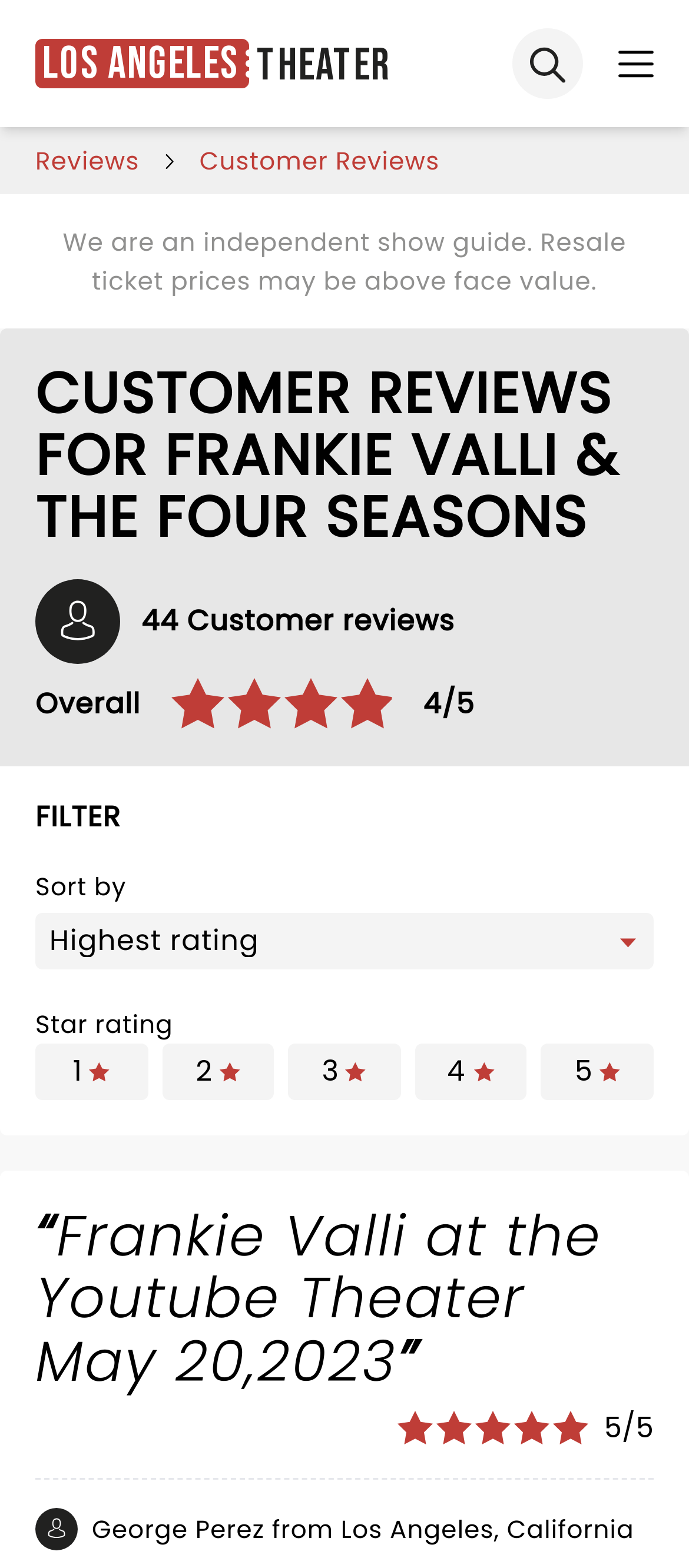Can customers sort reviews by different criteria?
Provide a concise answer using a single word or phrase based on the image.

Yes